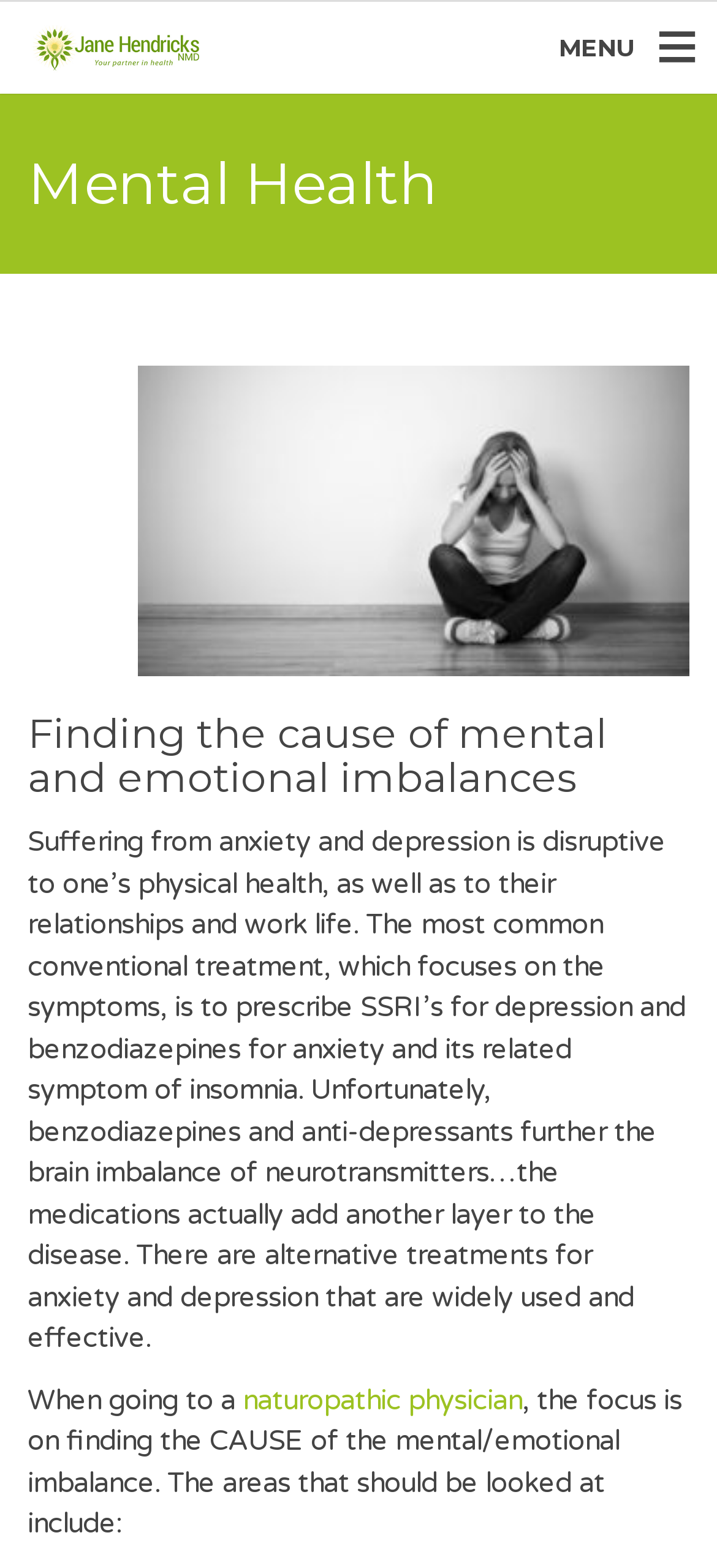Identify the bounding box for the given UI element using the description provided. Coordinates should be in the format (top-left x, top-left y, bottom-right x, bottom-right y) and must be between 0 and 1. Here is the description: naturopathic physician

[0.338, 0.882, 0.728, 0.903]